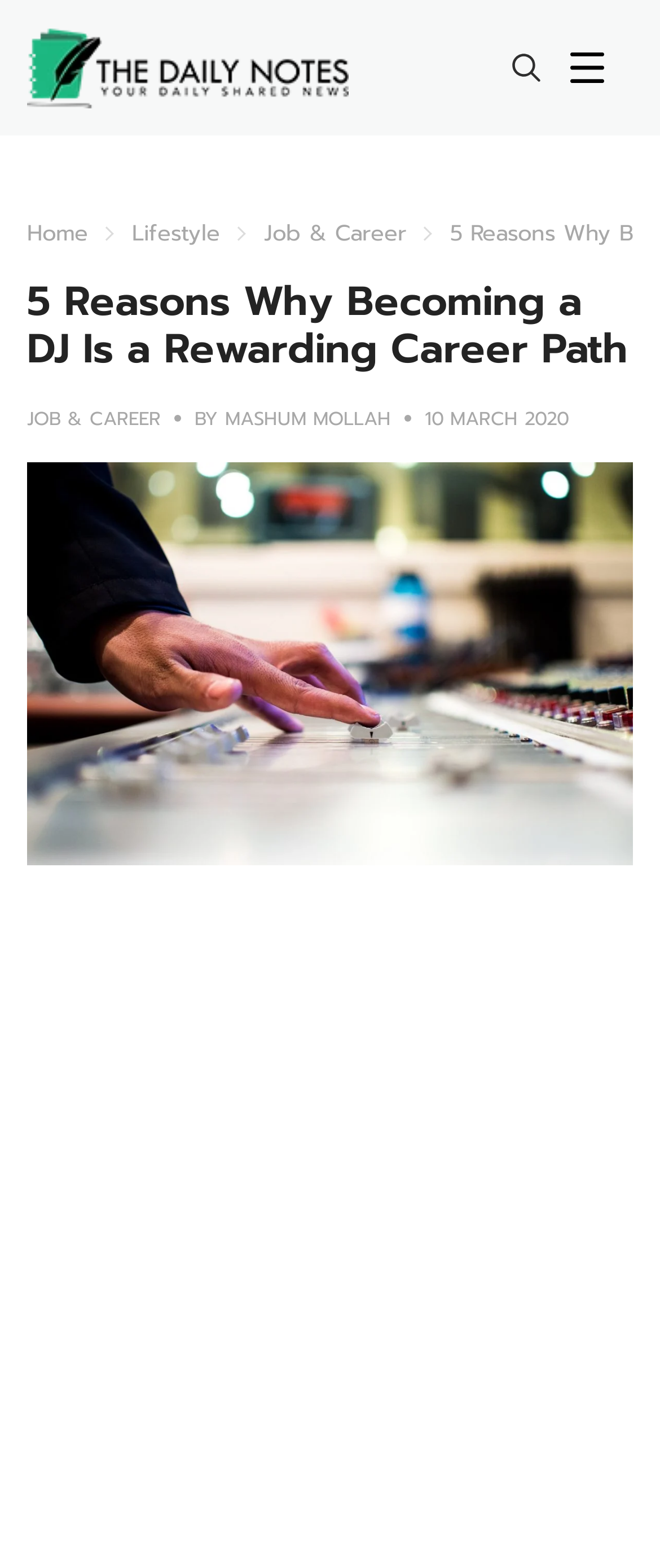Provide a brief response in the form of a single word or phrase:
What is the category of the article?

JOB & CAREER